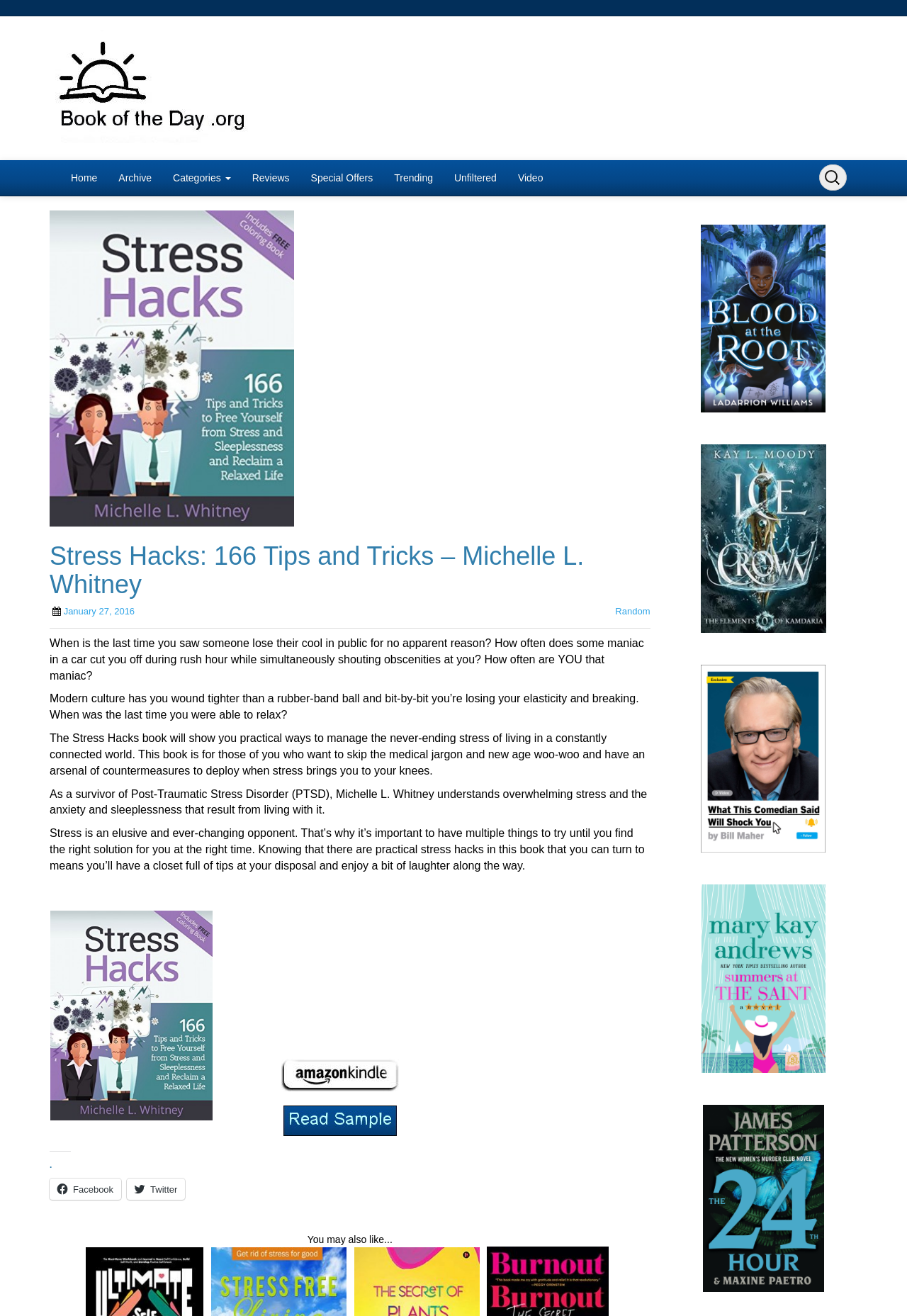Determine the bounding box coordinates of the target area to click to execute the following instruction: "Read the 'Stress Hacks' book review."

[0.055, 0.16, 0.717, 0.401]